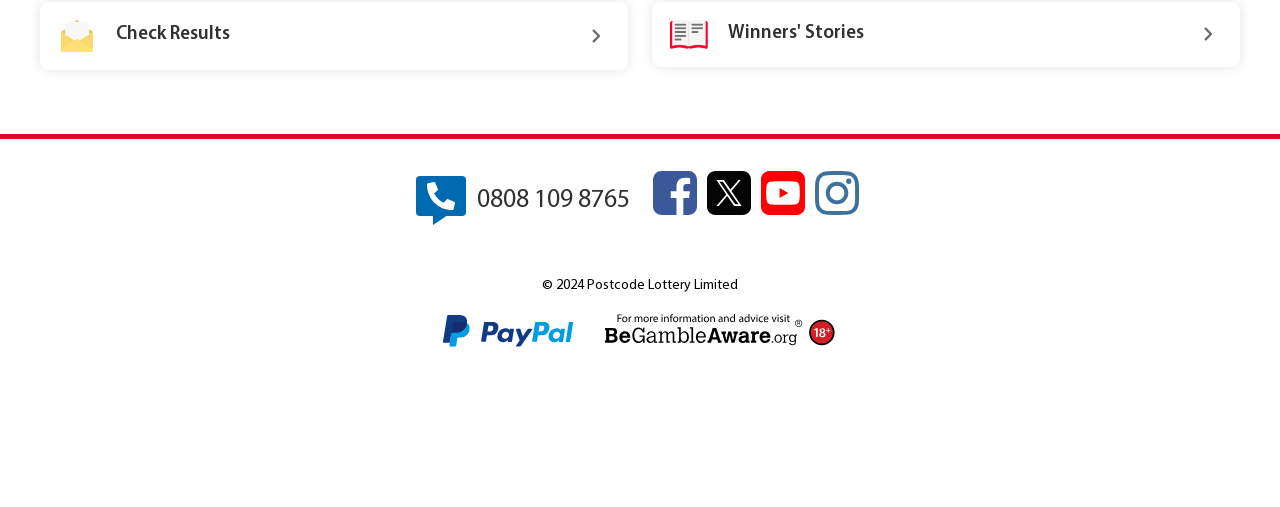What social media platforms are available?
Provide a detailed and extensive answer to the question.

I found the social media platforms by looking at the link elements with the text 'Facebook', 'X - formerly Twitter', 'YouTube', and 'Instagram' which are located at the top section of the webpage, indicating they are social media links.